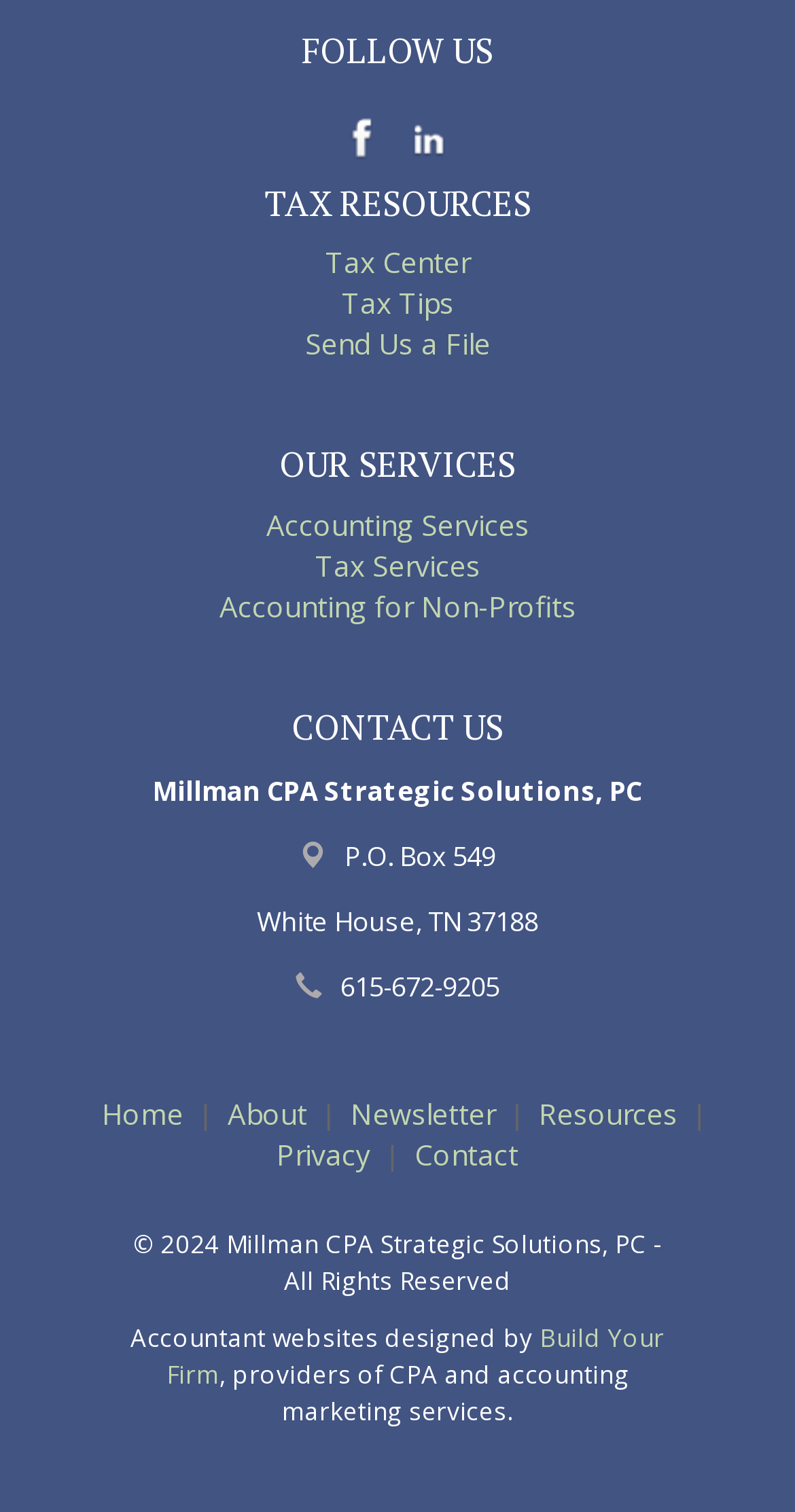What is the type of services provided by the company?
Could you answer the question in a detailed manner, providing as much information as possible?

I found the type of services provided by the company by looking at the headings and links on the webpage, which include 'TAX RESOURCES', 'OUR SERVICES', 'Accounting Services', 'Tax Services', and 'Accounting for Non-Profits'.